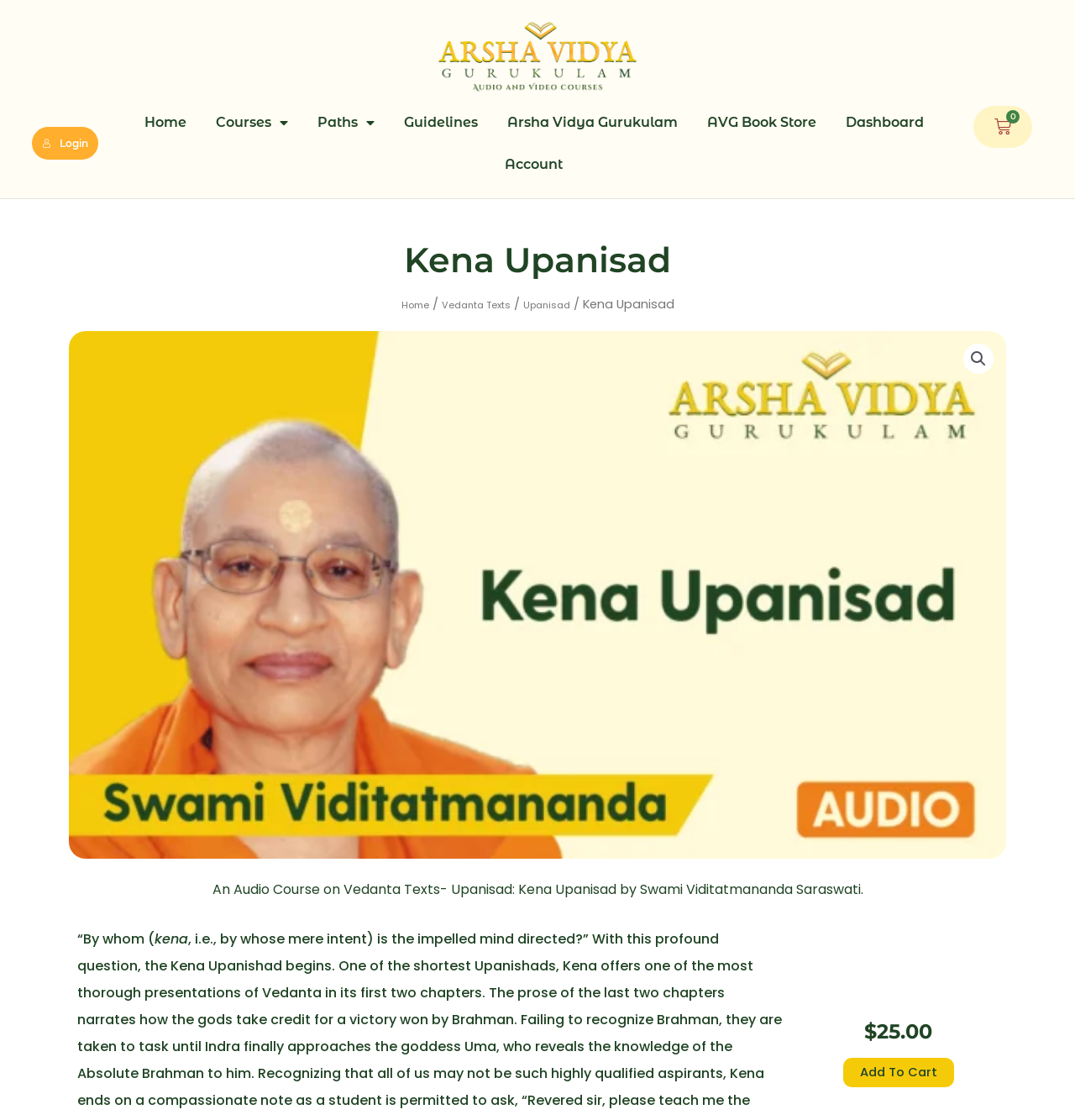Please identify the bounding box coordinates of the element that needs to be clicked to perform the following instruction: "Search".

[0.895, 0.307, 0.923, 0.334]